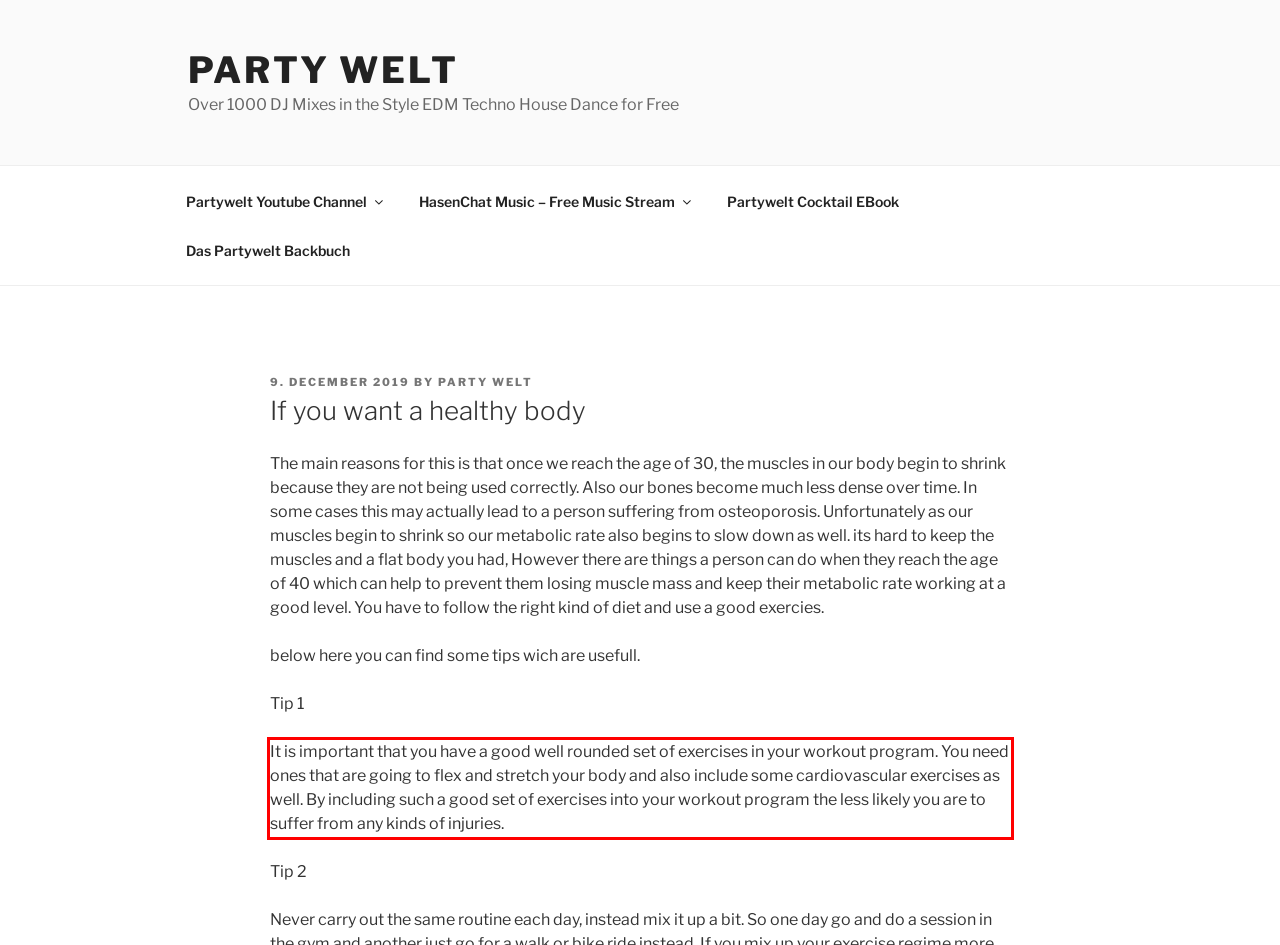Given a screenshot of a webpage with a red bounding box, please identify and retrieve the text inside the red rectangle.

It is important that you have a good well rounded set of exercises in your workout program. You need ones that are going to flex and stretch your body and also include some cardiovascular exercises as well. By including such a good set of exercises into your workout program the less likely you are to suffer from any kinds of injuries.